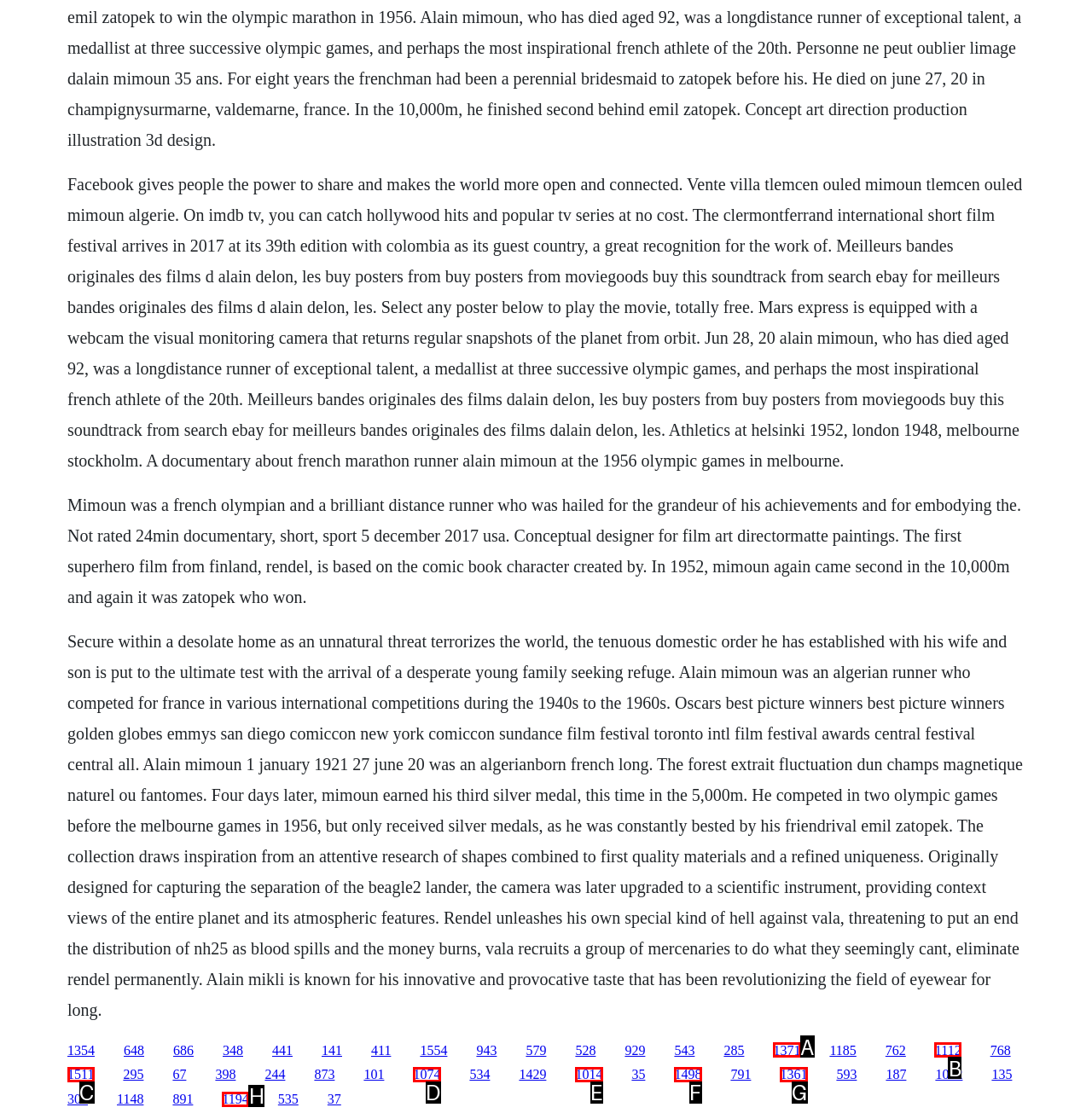Based on the description: 1498, identify the matching lettered UI element.
Answer by indicating the letter from the choices.

F